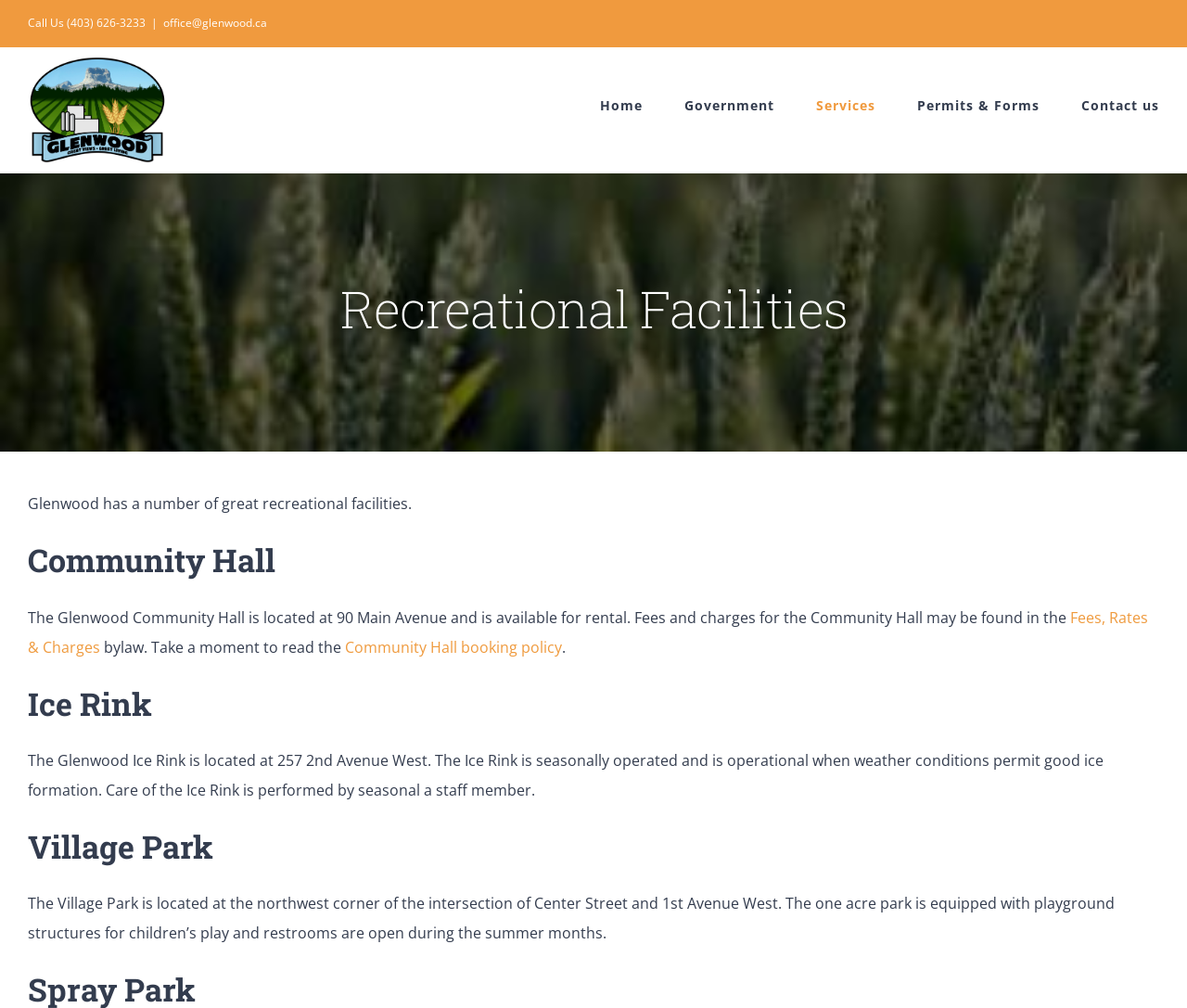Pinpoint the bounding box coordinates of the clickable area needed to execute the instruction: "Read the Community Hall booking policy". The coordinates should be specified as four float numbers between 0 and 1, i.e., [left, top, right, bottom].

[0.291, 0.632, 0.473, 0.652]